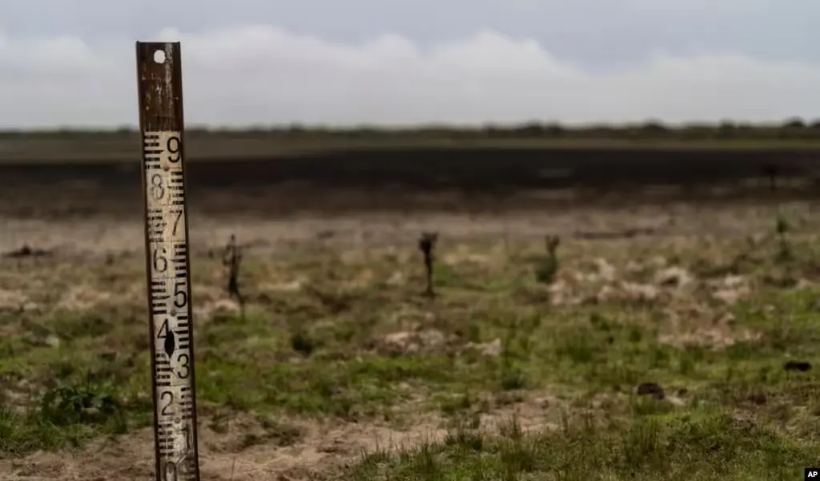What is the condition of the earth in the image?
Please answer the question with a detailed response using the information from the screenshot.

The earth in the image is dry and cracked, indicating a severe lack of water in the area. The sparse vegetation struggling to survive further supports this observation, suggesting that the environment is under significant stress.